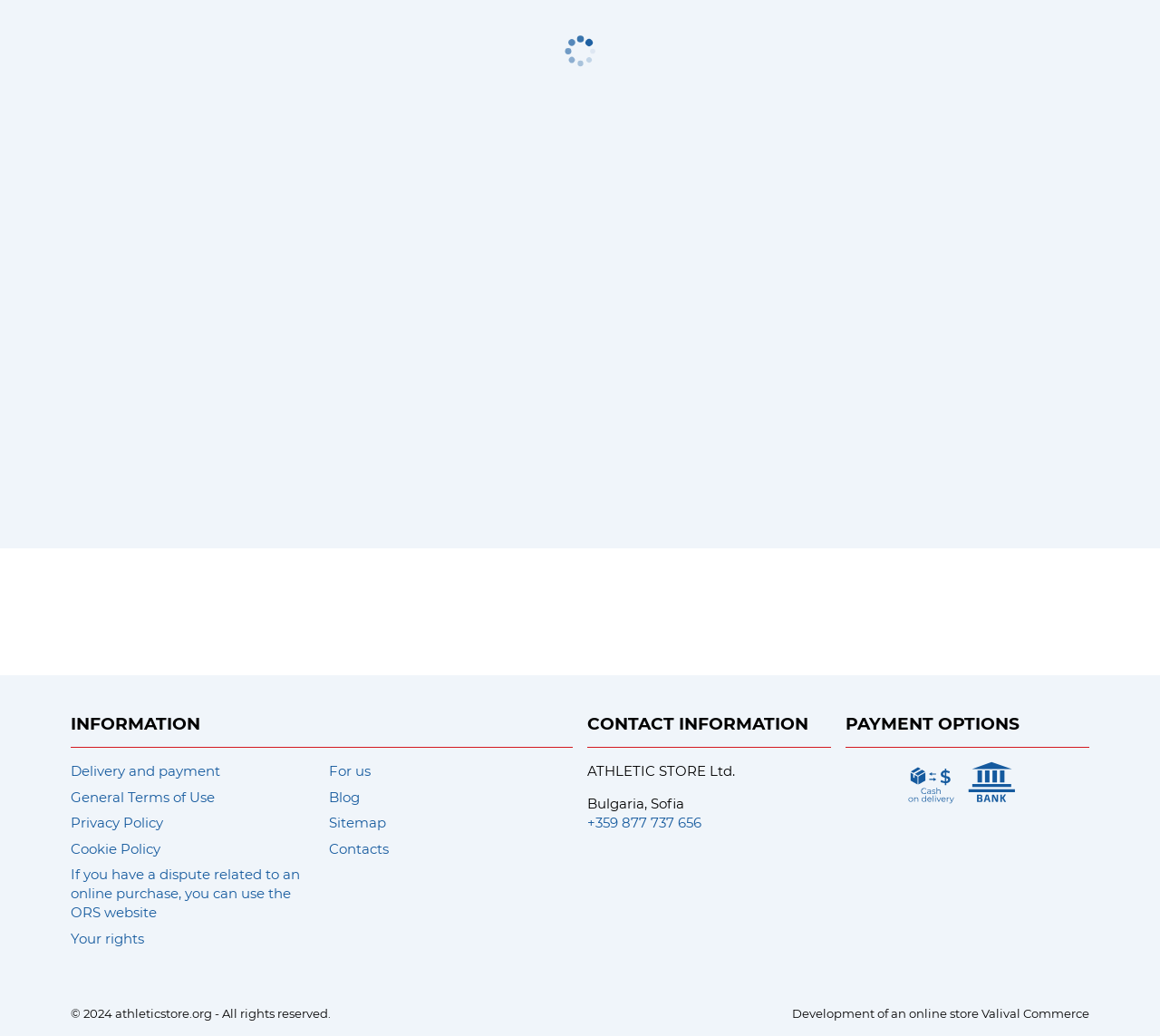What is the country where the company is located?
Based on the visual information, provide a detailed and comprehensive answer.

In the CONTACT INFORMATION section, the company's location is specified as 'Bulgaria, Sofia', so the country where the company is located is Bulgaria.